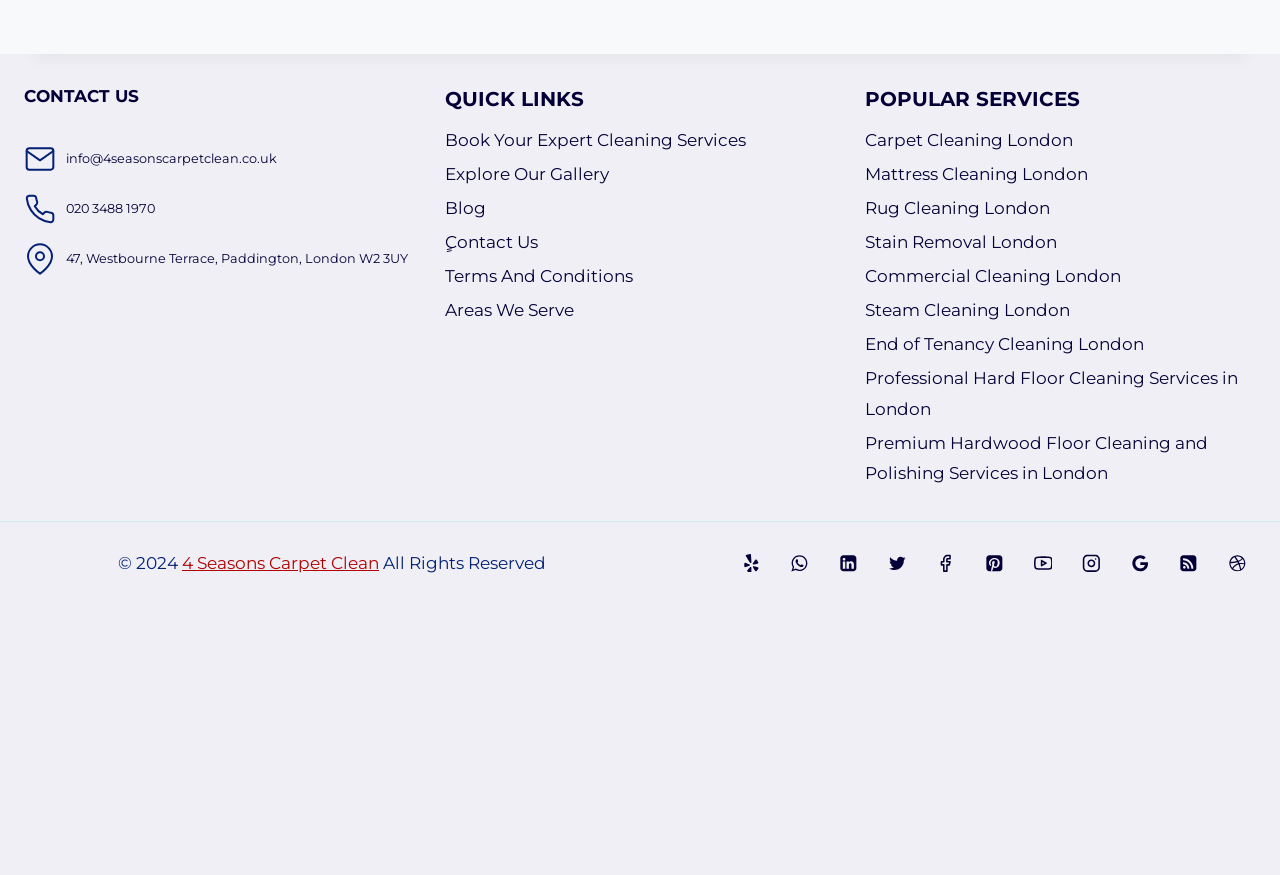Please identify the bounding box coordinates for the region that you need to click to follow this instruction: "Reply to the post".

None